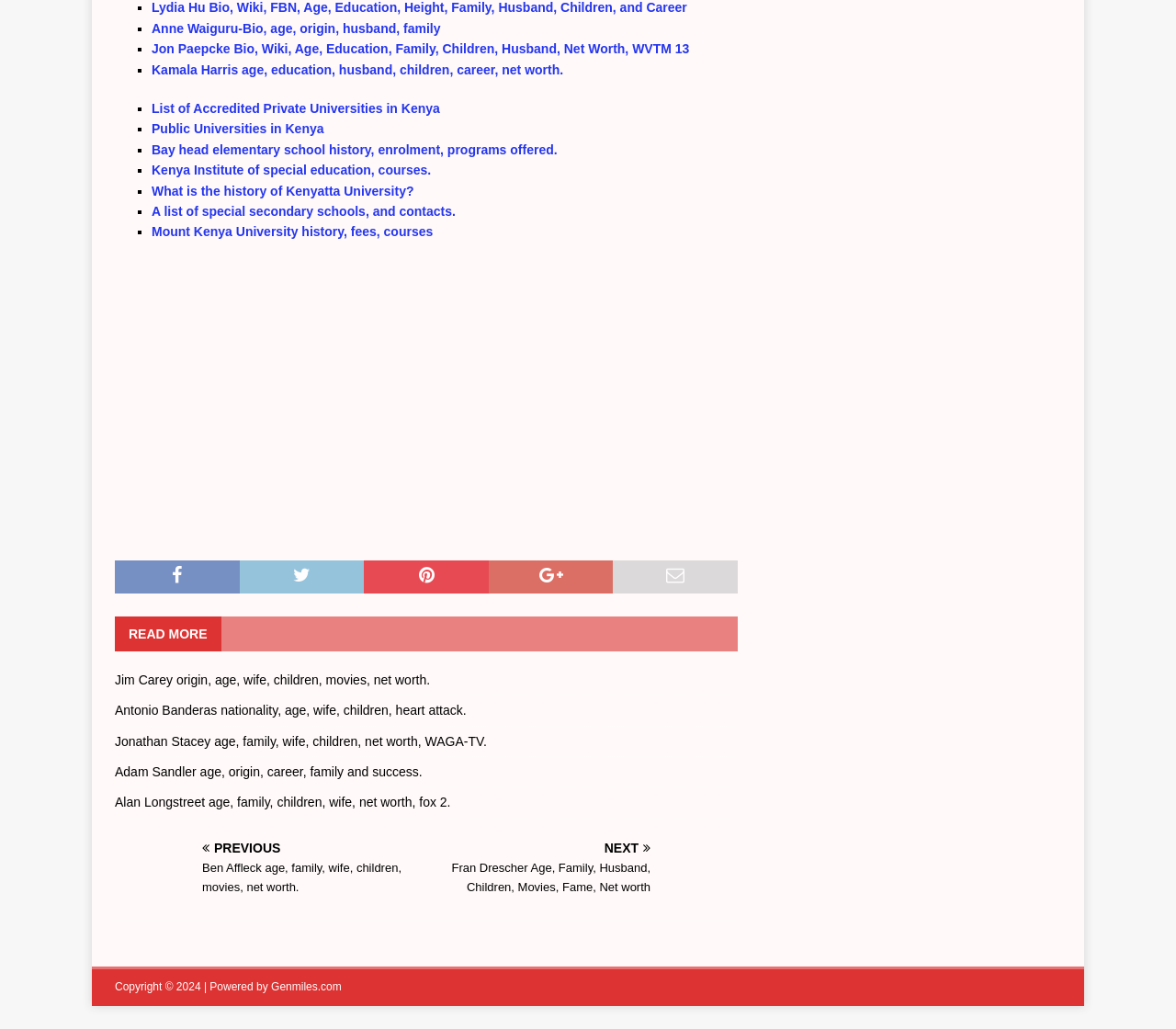Please answer the following query using a single word or phrase: 
What type of content is listed on this webpage?

Biographies and education